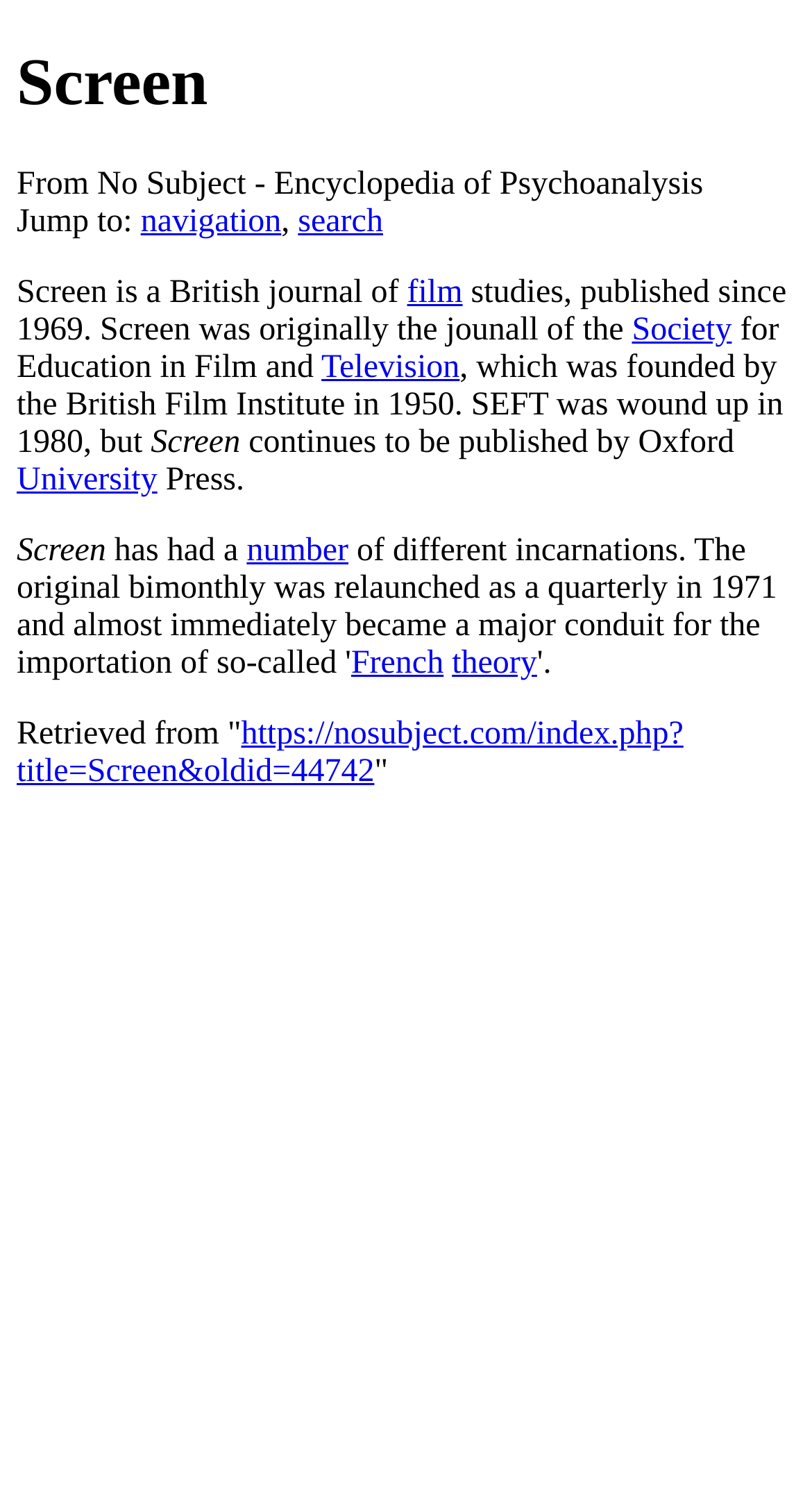Please identify the bounding box coordinates of where to click in order to follow the instruction: "view all blog posts".

None